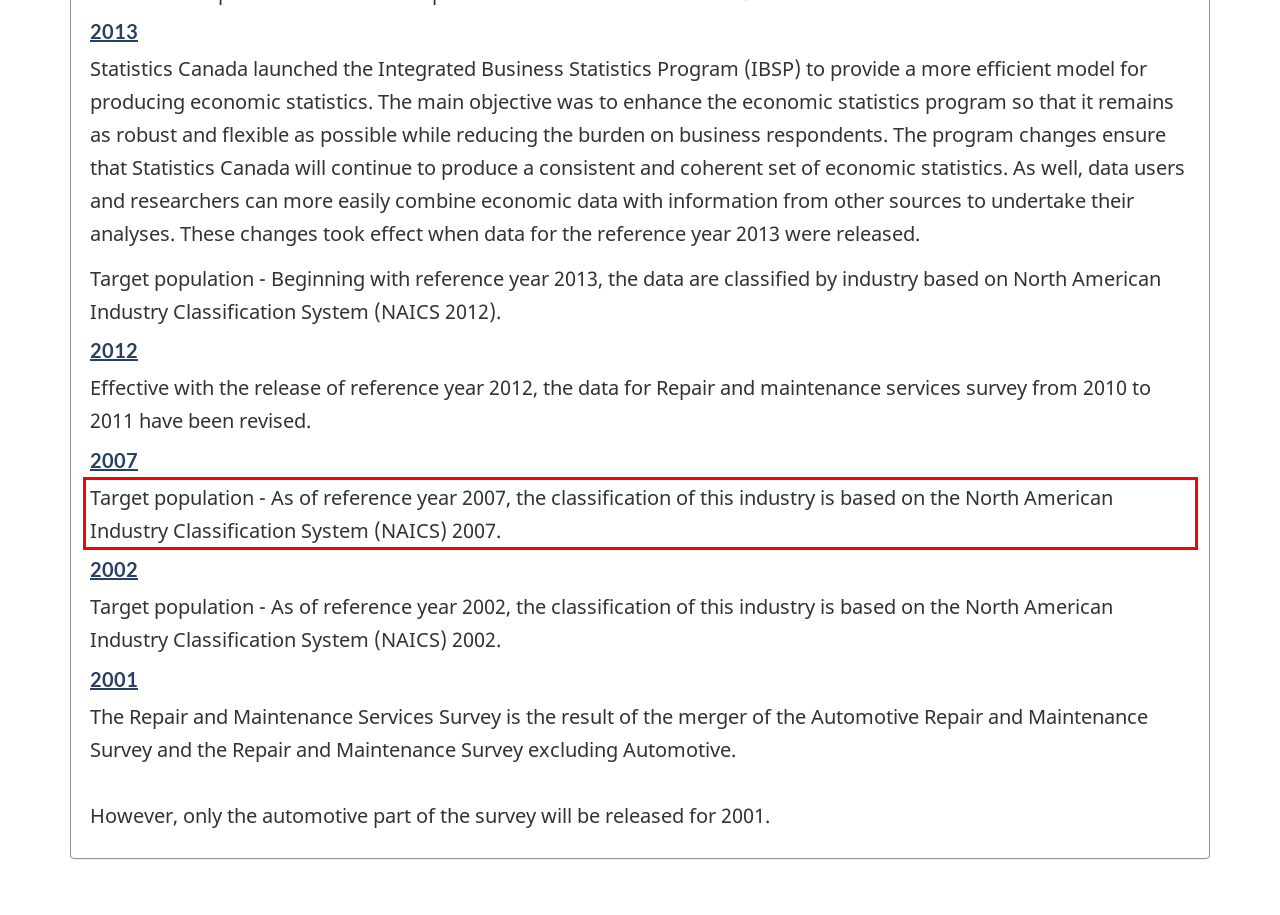Observe the screenshot of the webpage, locate the red bounding box, and extract the text content within it.

Target population - As of reference year 2007, the classification of this industry is based on the North American Industry Classification System (NAICS) 2007.